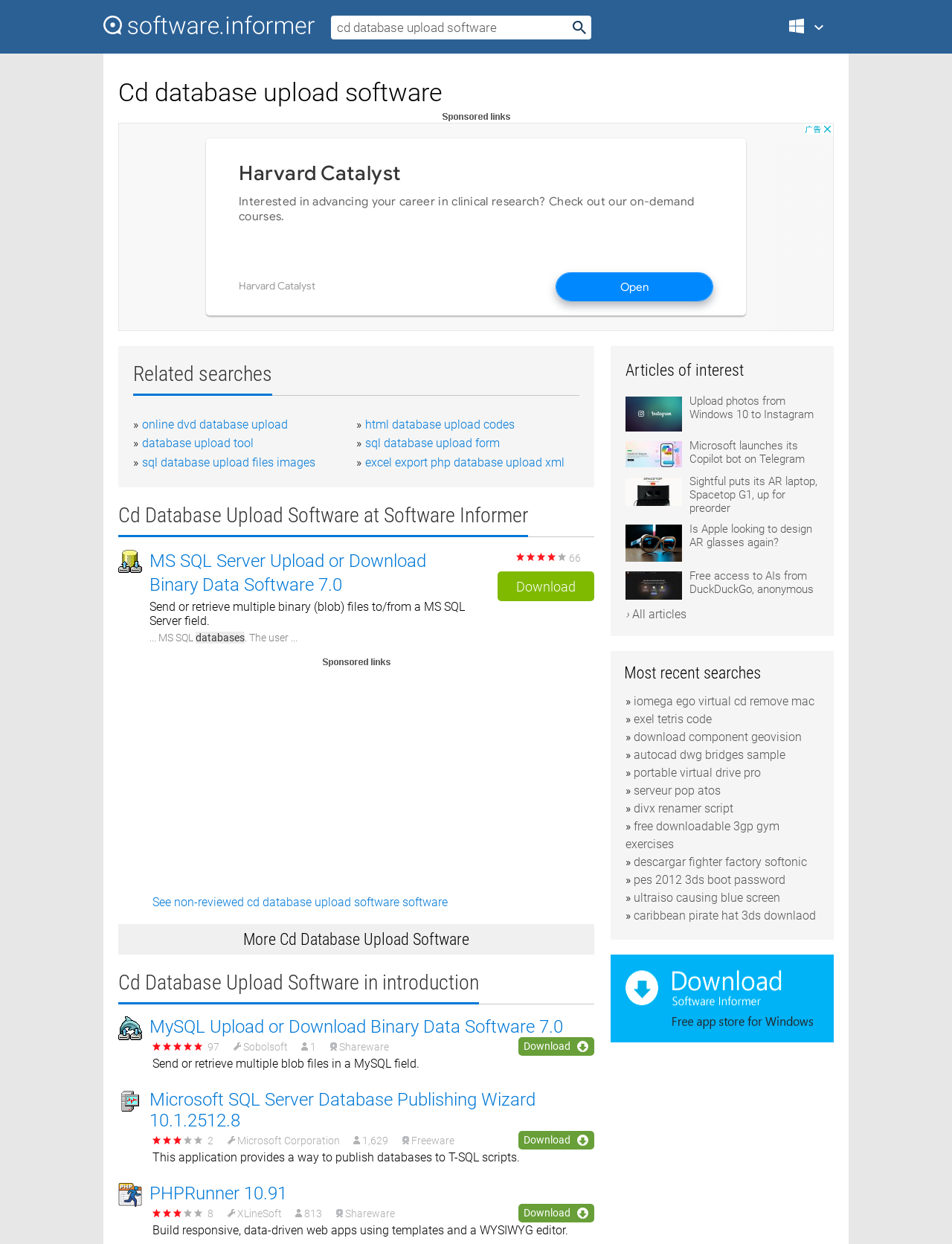Using the description: "PHPRunner 10.91", identify the bounding box of the corresponding UI element in the screenshot.

[0.157, 0.951, 0.302, 0.967]